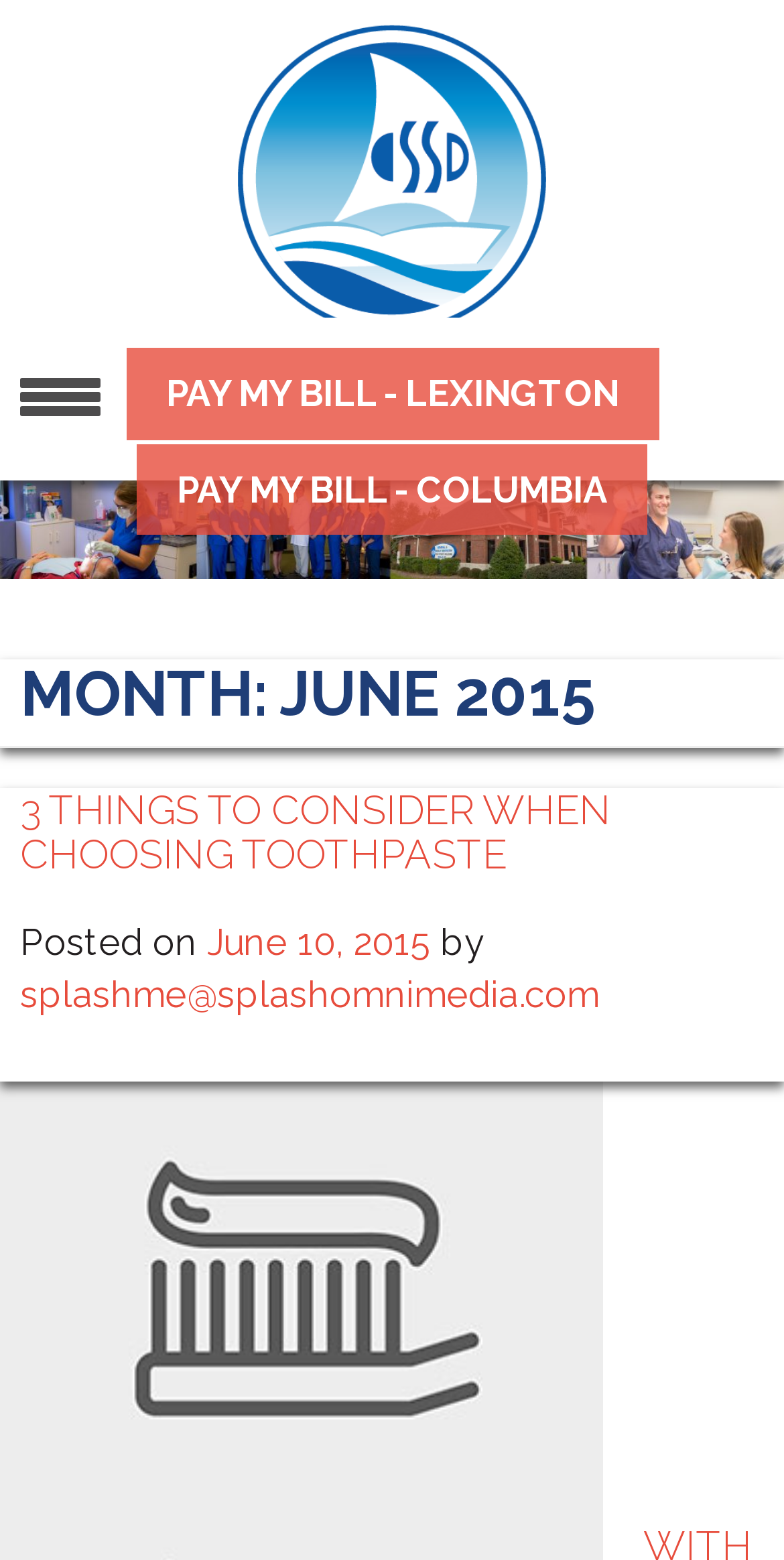Use a single word or phrase to answer the following:
What is the name of the dentist?

Dr. Jon D. Smith